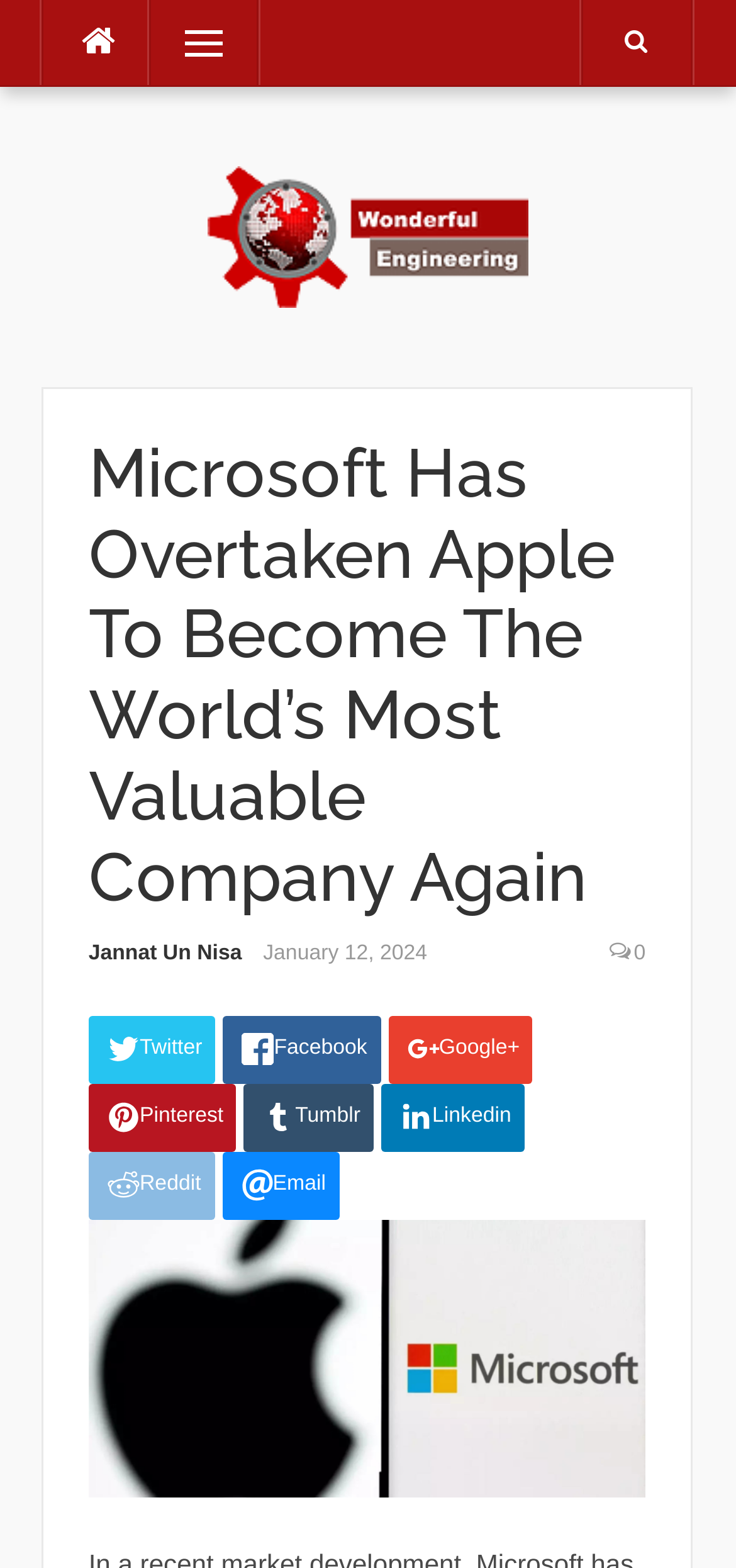Answer the following in one word or a short phrase: 
What is the name of the company that has overtaken Apple?

Microsoft